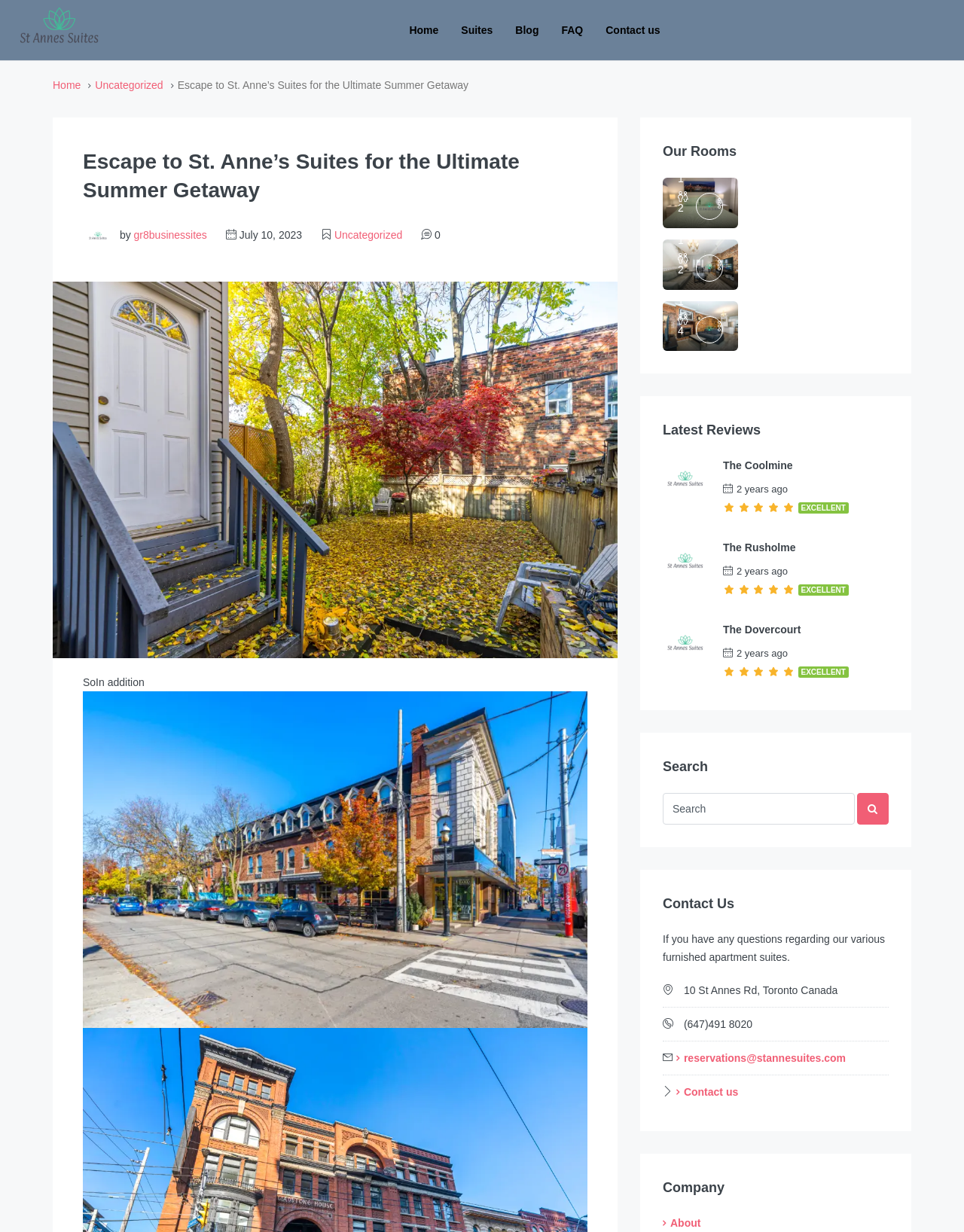Illustrate the webpage thoroughly, mentioning all important details.

This webpage is about St. Anne's Suites, a provider of extended stay accommodations in downtown. The page has a prominent header section with a logo and navigation links to different sections of the website, including Home, Suites, Blog, FAQ, and Contact us.

Below the header, there is a large image of a summer getaway, accompanied by a heading that reads "Escape to St. Anne's Suites for the Ultimate Summer Getaway". The image takes up most of the width of the page, with a smaller section to the left containing a logo and some text.

The main content of the page is divided into several sections. The first section is titled "Our Rooms" and features three types of rooms: The Coolmine, The Dovercourt, and The Rusholme. Each room type has a heading, a price range, and a link to learn more. The prices are displayed with a dollar sign and a slash, indicating the price per night.

The next section is titled "Latest Reviews" and features three reviews, each with a heading, a rating, and a timestamp. The reviews are accompanied by images of the St. Anne's Suites logo.

The final section of the page is a search bar, where users can search for specific keywords or phrases. Below the search bar, there is a heading that reads "Contact Us" and a paragraph of text that invites users to reach out with any questions or concerns.

Throughout the page, there are several images of the St. Anne's Suites logo, as well as buttons and links to navigate to different parts of the website. The overall layout is clean and easy to navigate, with clear headings and concise text.